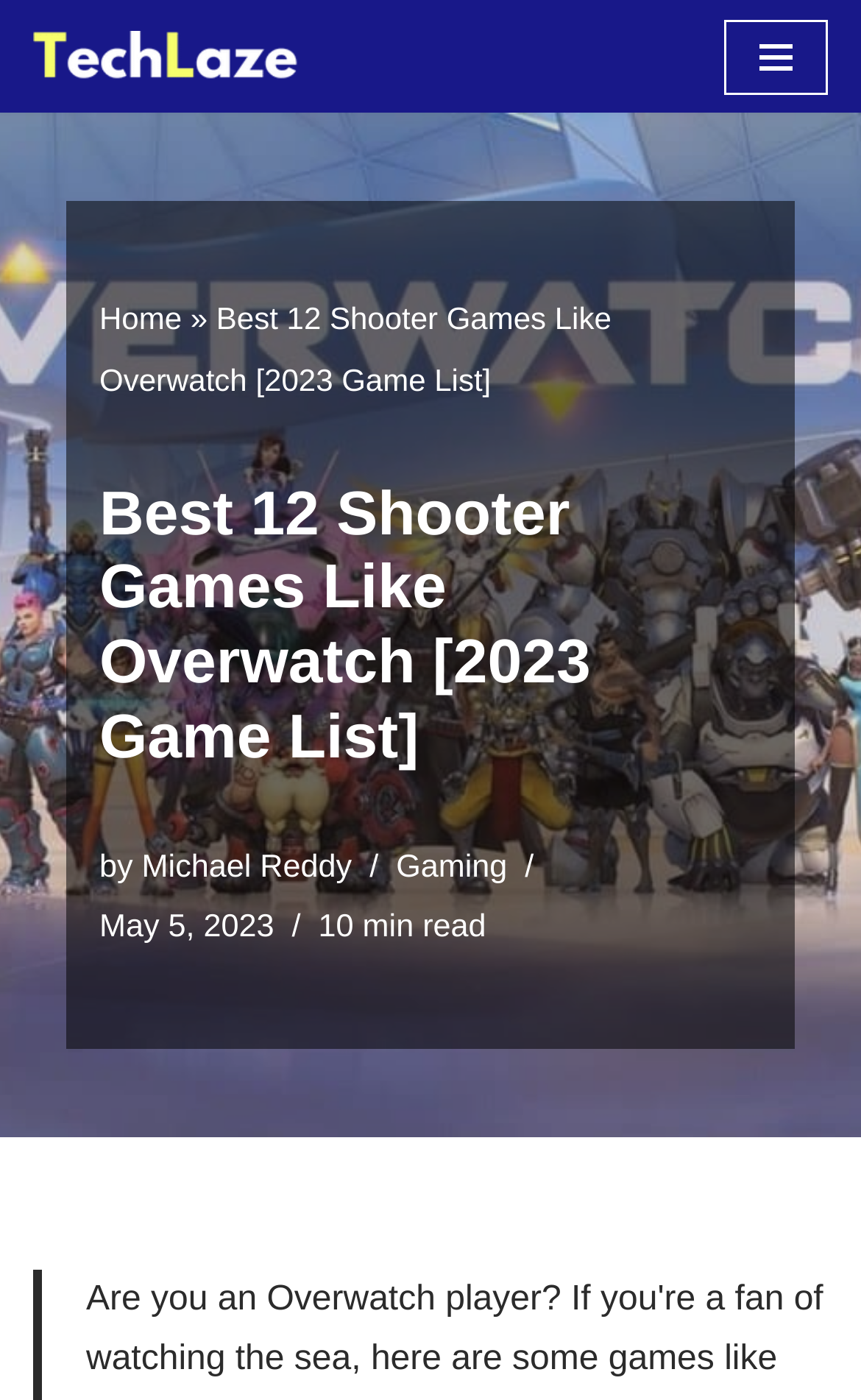Using the information from the screenshot, answer the following question thoroughly:
When was the article published?

The publication date of the article can be determined by looking at the section below the main heading, where it says 'May 5, 2023'. This indicates that the article was published on May 5, 2023.